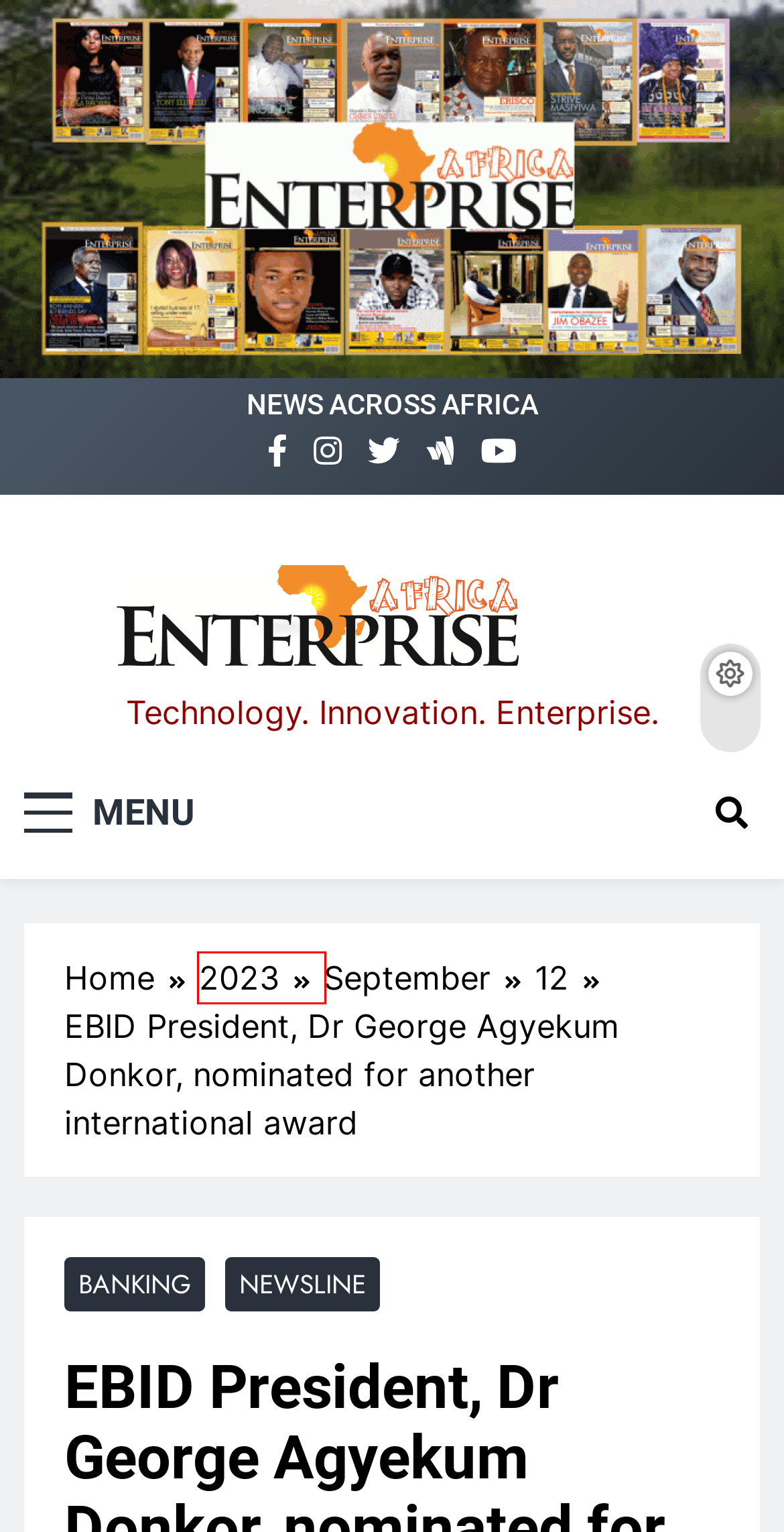Examine the screenshot of a webpage with a red rectangle bounding box. Select the most accurate webpage description that matches the new webpage after clicking the element within the bounding box. Here are the candidates:
A. Banking Archives - Africa Enterprise
B. Newsline Archives - Africa Enterprise
C. NEWS ACROSS AFRICA - Africa Enterprise
D. September 12, 2023 - Africa Enterprise
E. 2023 - Africa Enterprise
F. Bot Verification
G. September 2023 - Africa Enterprise
H. Africa Enterprise - Technology. Innovation. Enterprise.

E